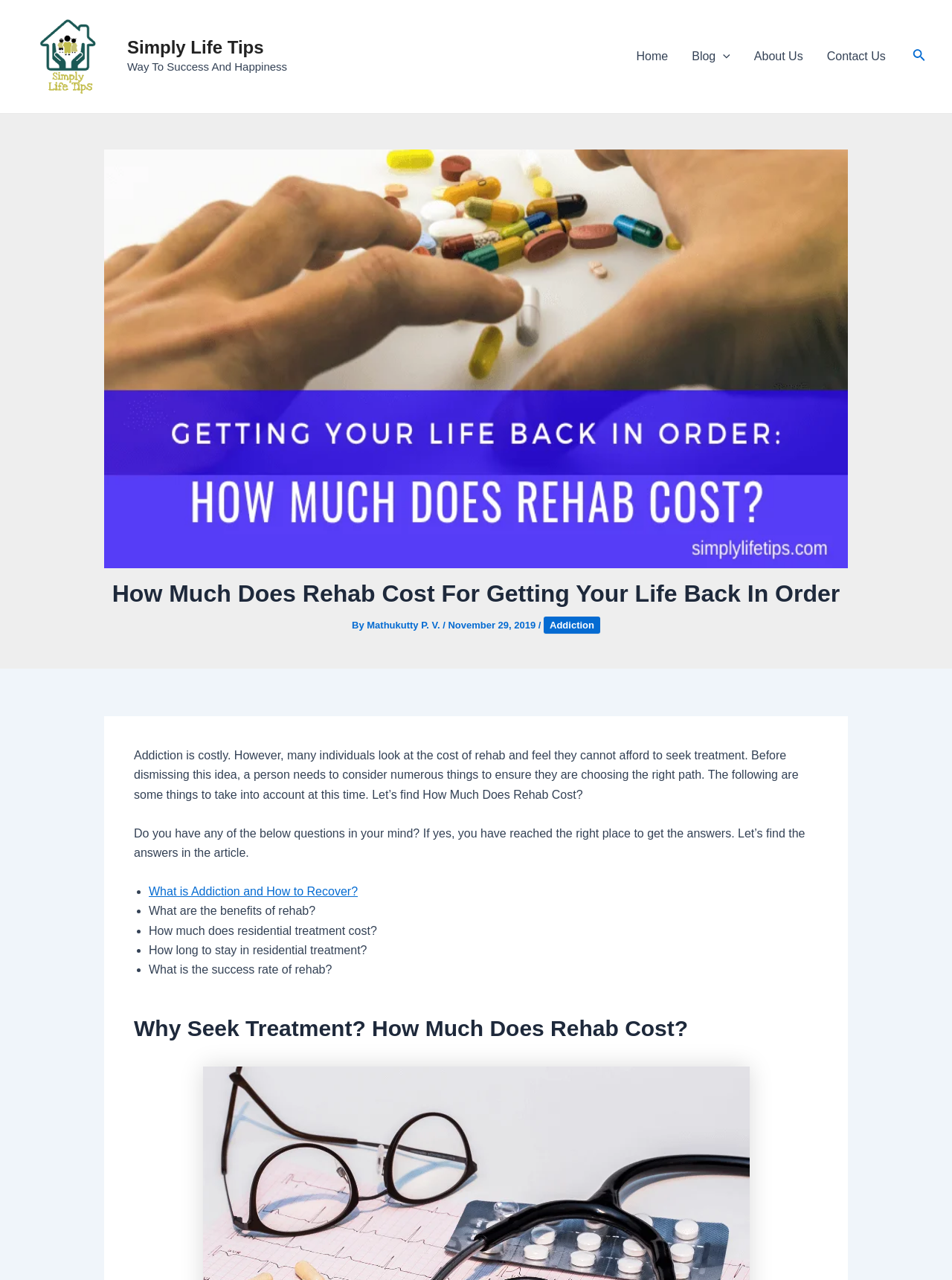Observe the image and answer the following question in detail: What is the logo of the website?

The logo of the website is located at the top left corner of the webpage, and it is an image with the text 'Simply Life Tips' next to it.